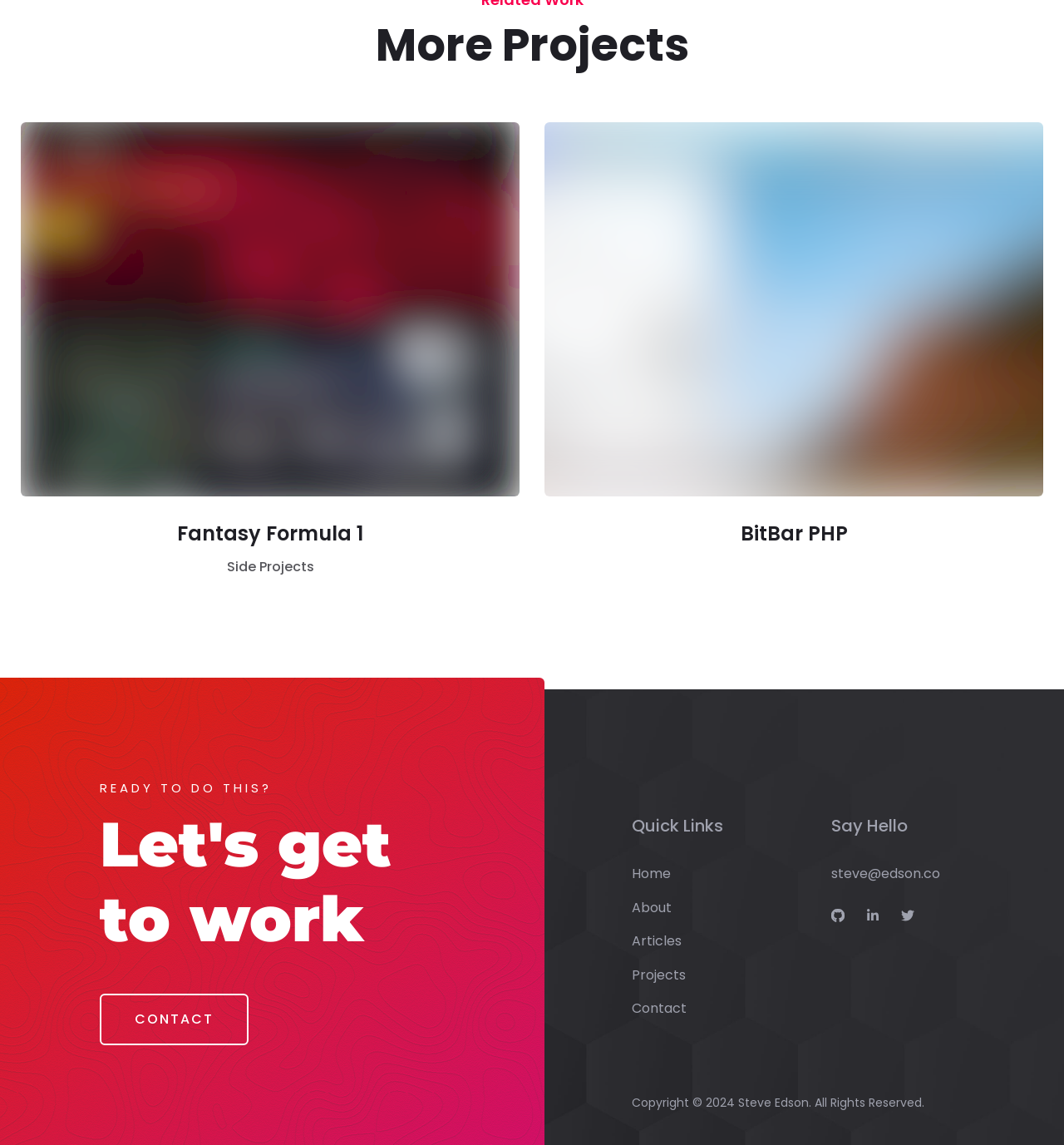Please identify the bounding box coordinates of the area that needs to be clicked to fulfill the following instruction: "check out Steve's GitHub."

[0.781, 0.789, 0.805, 0.809]